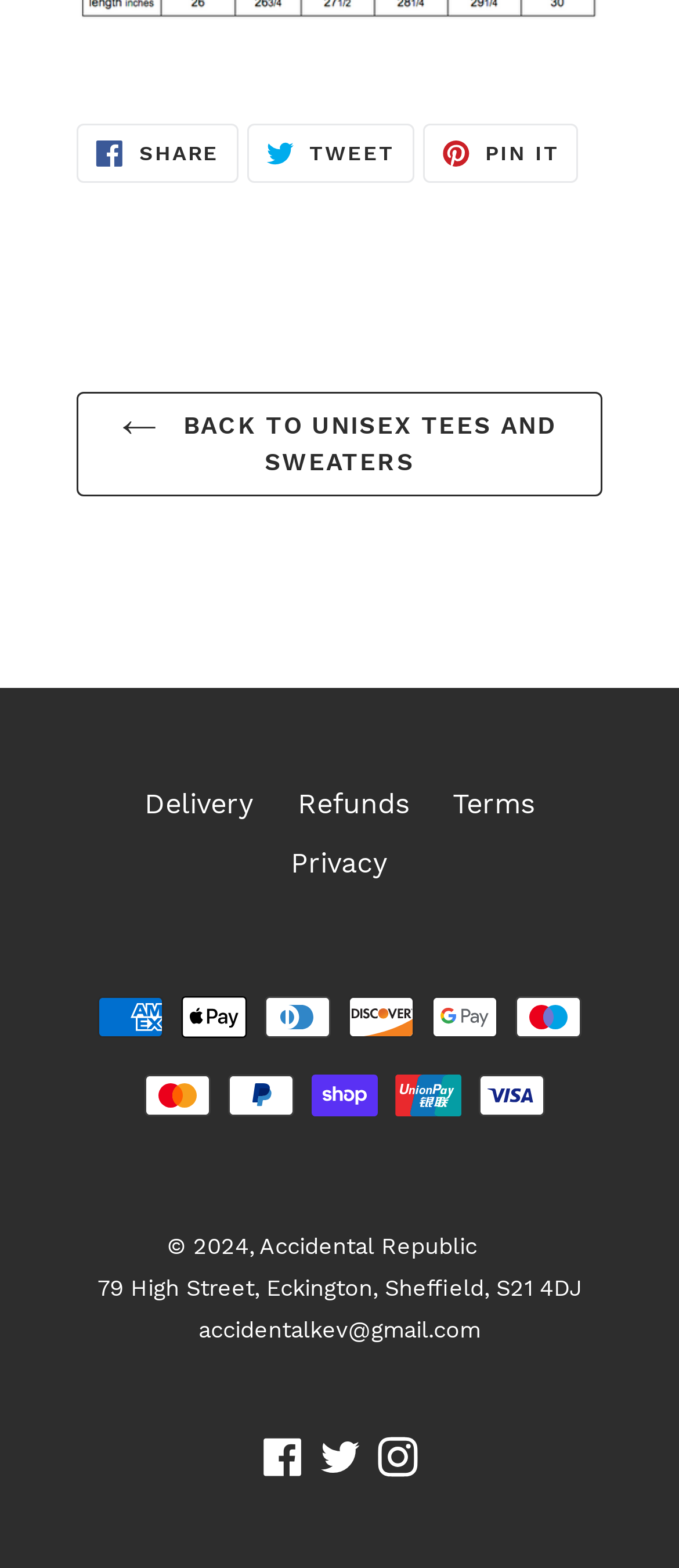Respond with a single word or phrase to the following question: What payment methods are accepted?

Multiple